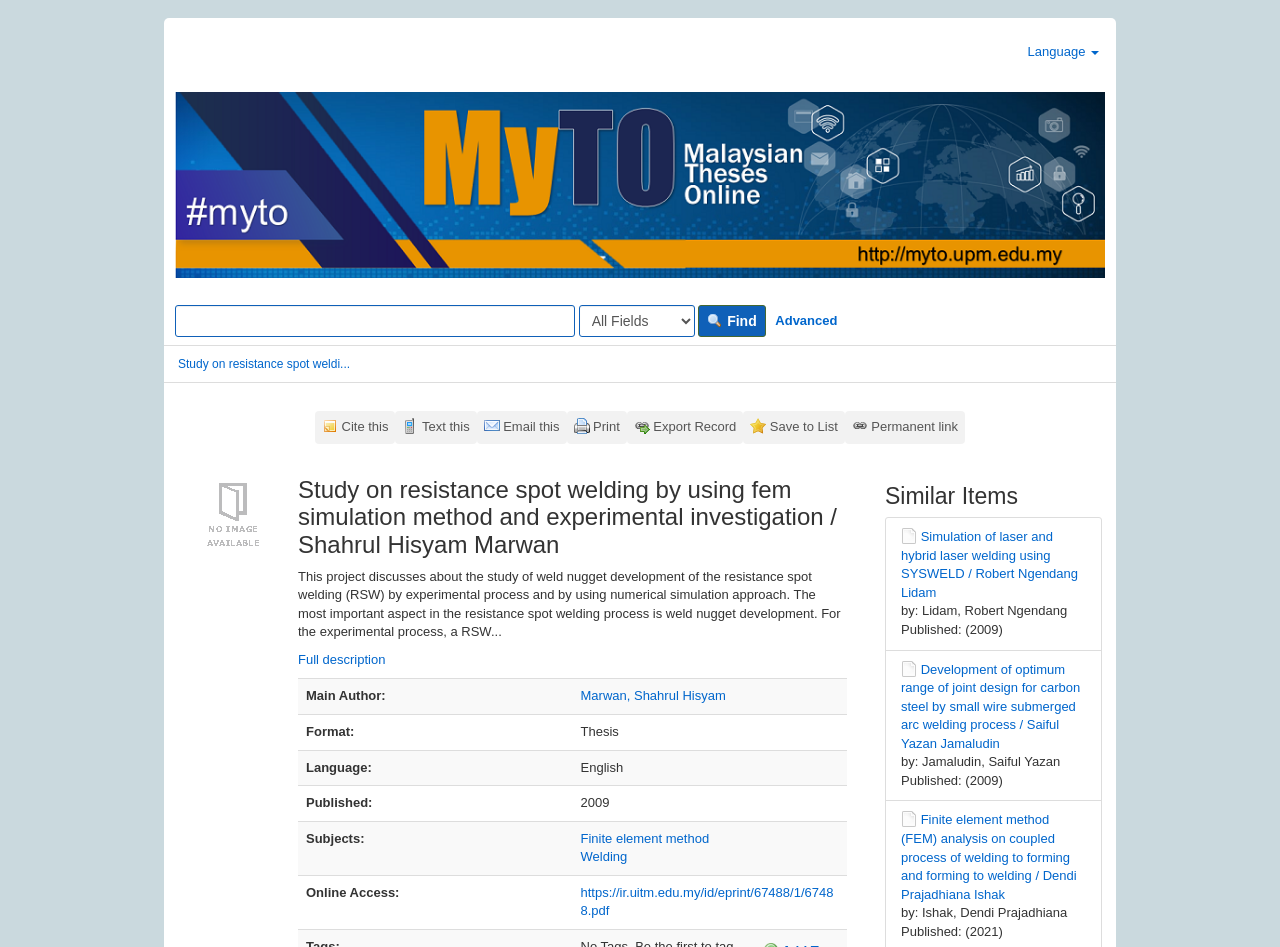Determine the bounding box coordinates for the clickable element required to fulfill the instruction: "Export the study record". Provide the coordinates as four float numbers between 0 and 1, i.e., [left, top, right, bottom].

[0.49, 0.434, 0.581, 0.469]